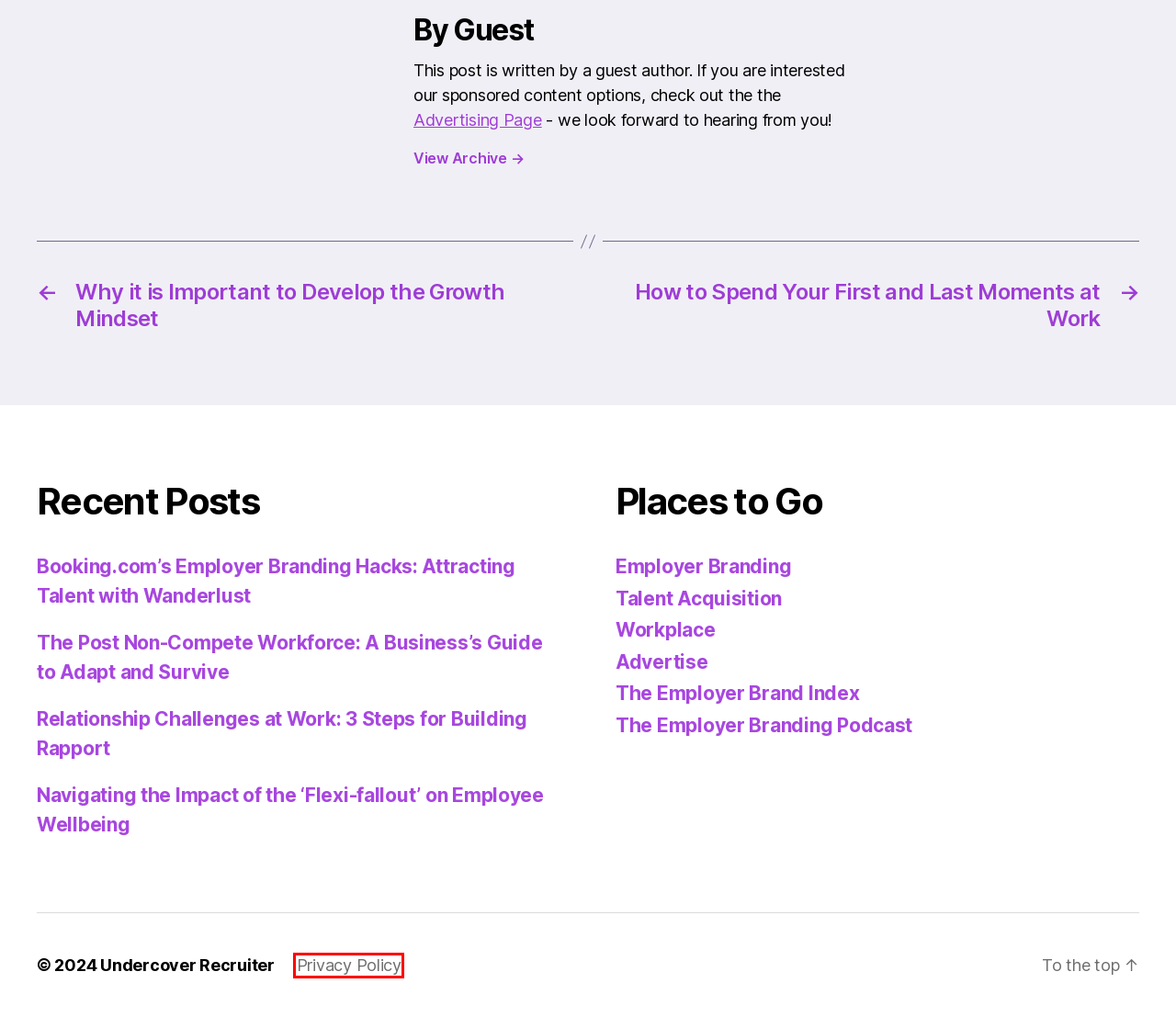You are looking at a webpage screenshot with a red bounding box around an element. Pick the description that best matches the new webpage after interacting with the element in the red bounding box. The possible descriptions are:
A. Workplace - Undercover Recruiter
B. Privacy Policy, Undercover Recruiter
C. Employer Brand Index - Link Humans
D. Navigating the Impact of the ‘Flexi-fallout’ on Employee Wellbeing
E. Employer Branding Podcast Archives - Link Humans Archive -
F. How to Spend Your First and Last Moments at Work
G. Booking.com's Employer Branding Hacks: Attracting Talent with Wanderlust
H. Advertise on Undercover Recruiter blog

B